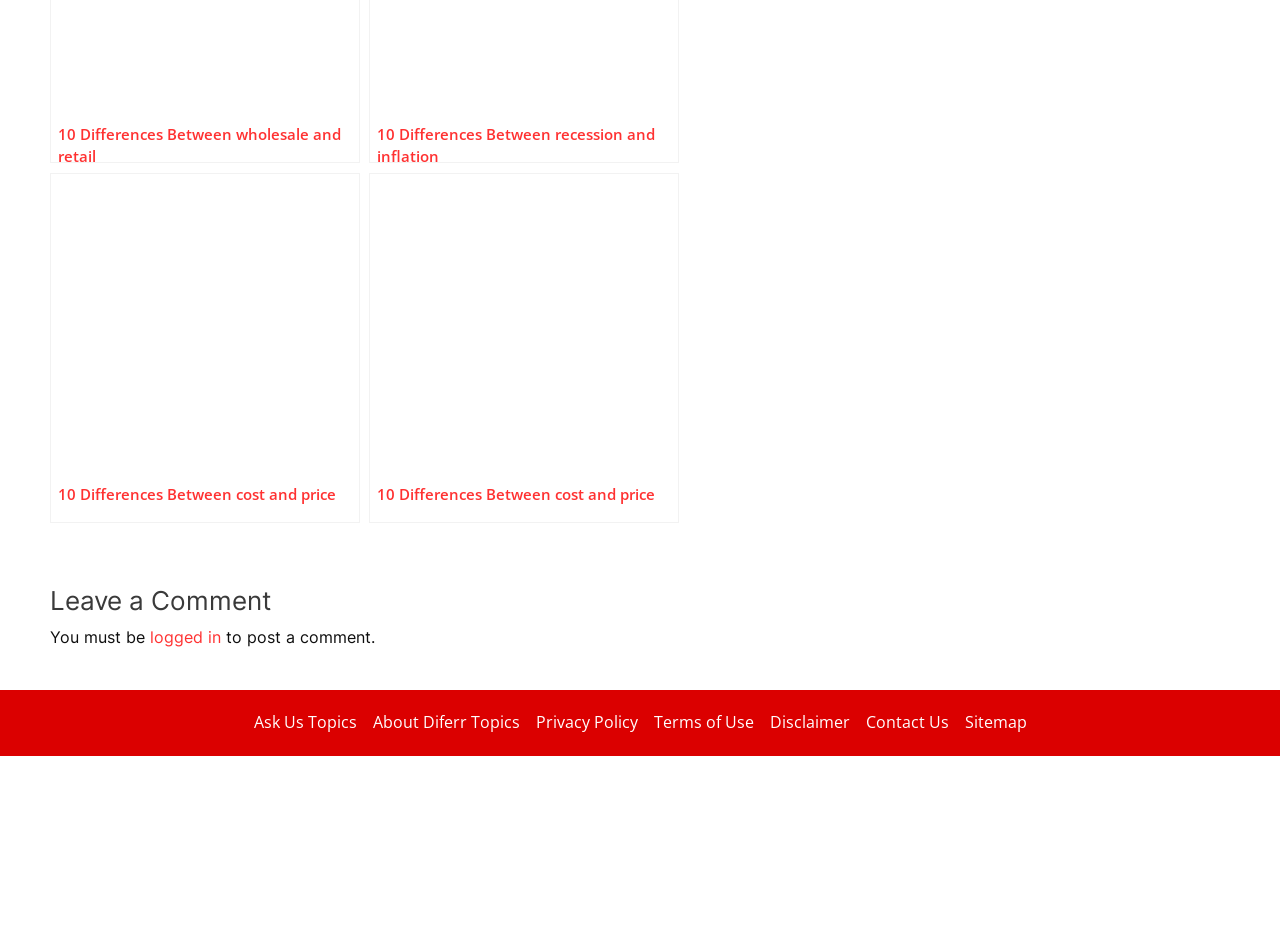Please find the bounding box coordinates of the clickable region needed to complete the following instruction: "Read more about the Letter to the Speaker Johnson". The bounding box coordinates must consist of four float numbers between 0 and 1, i.e., [left, top, right, bottom].

None